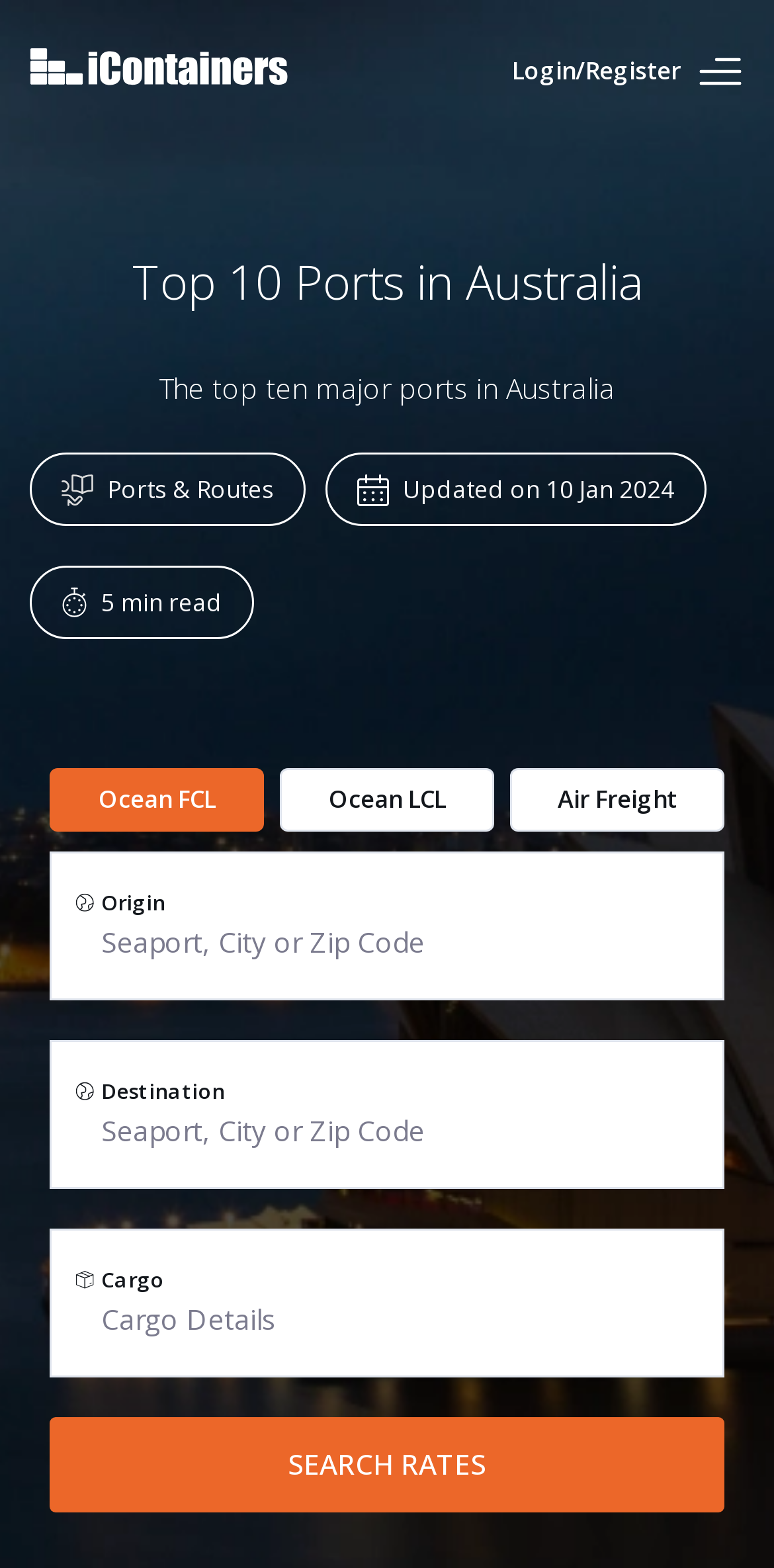Explain the webpage's layout and main content in detail.

The webpage appears to be an article about the top 10 ports in Australia, with a focus on international shipping. At the top left of the page, there is a link and an image, likely a logo or icon. On the top right, there is a login/register link and a button with an image, possibly a search or menu button.

The main heading "Top 10 Ports in Australia" is prominently displayed in the top center of the page. Below this heading, there is a brief introduction or summary of the article, which reads "The top ten major ports in Australia".

To the left of the introduction, there is an image, likely an icon or graphic related to ports or shipping. Above this image, there are three horizontal sections with text and images. The first section has the text "Ports & Routes" and an image, the second section has the text "Updated on" and a date "10 Jan 2024", and the third section has the text "min read" and an image.

Below these sections, there is a large block of text or content, which appears to be a list or description of the top 10 ports in Australia. This block takes up most of the page's content area.

At the bottom of the page, there is a search or rate comparison section, with three input fields labeled "Origin", "Destination", and "Cargo", each accompanied by an image and a button labeled "SEARCH RATES". This section is likely used to compare shipping rates or find routes between different ports.